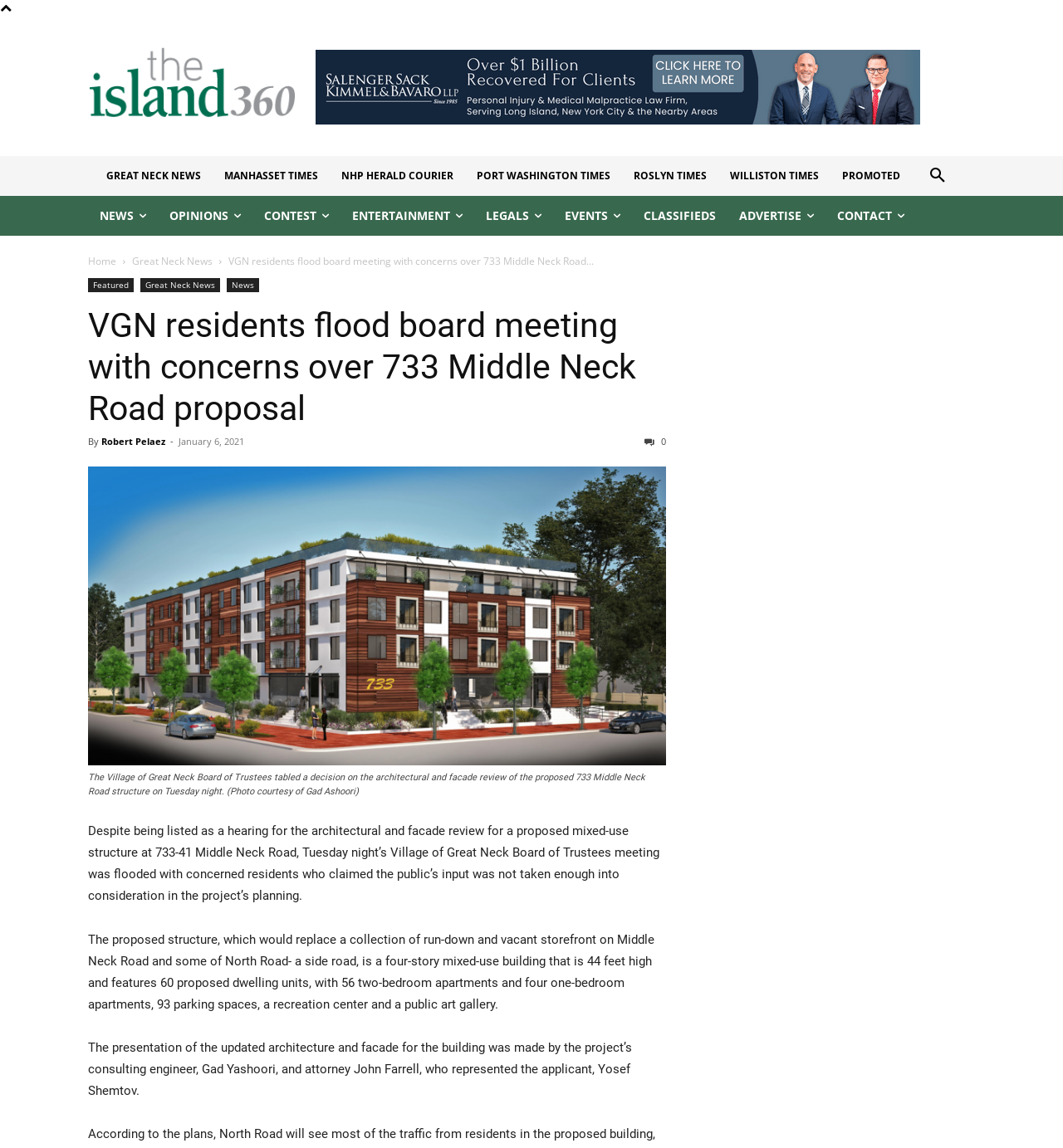Please specify the bounding box coordinates of the clickable region to carry out the following instruction: "Read the article about 'VGN residents flood board meeting with concerns over 733 Middle Neck Road proposal'". The coordinates should be four float numbers between 0 and 1, in the format [left, top, right, bottom].

[0.083, 0.266, 0.627, 0.374]